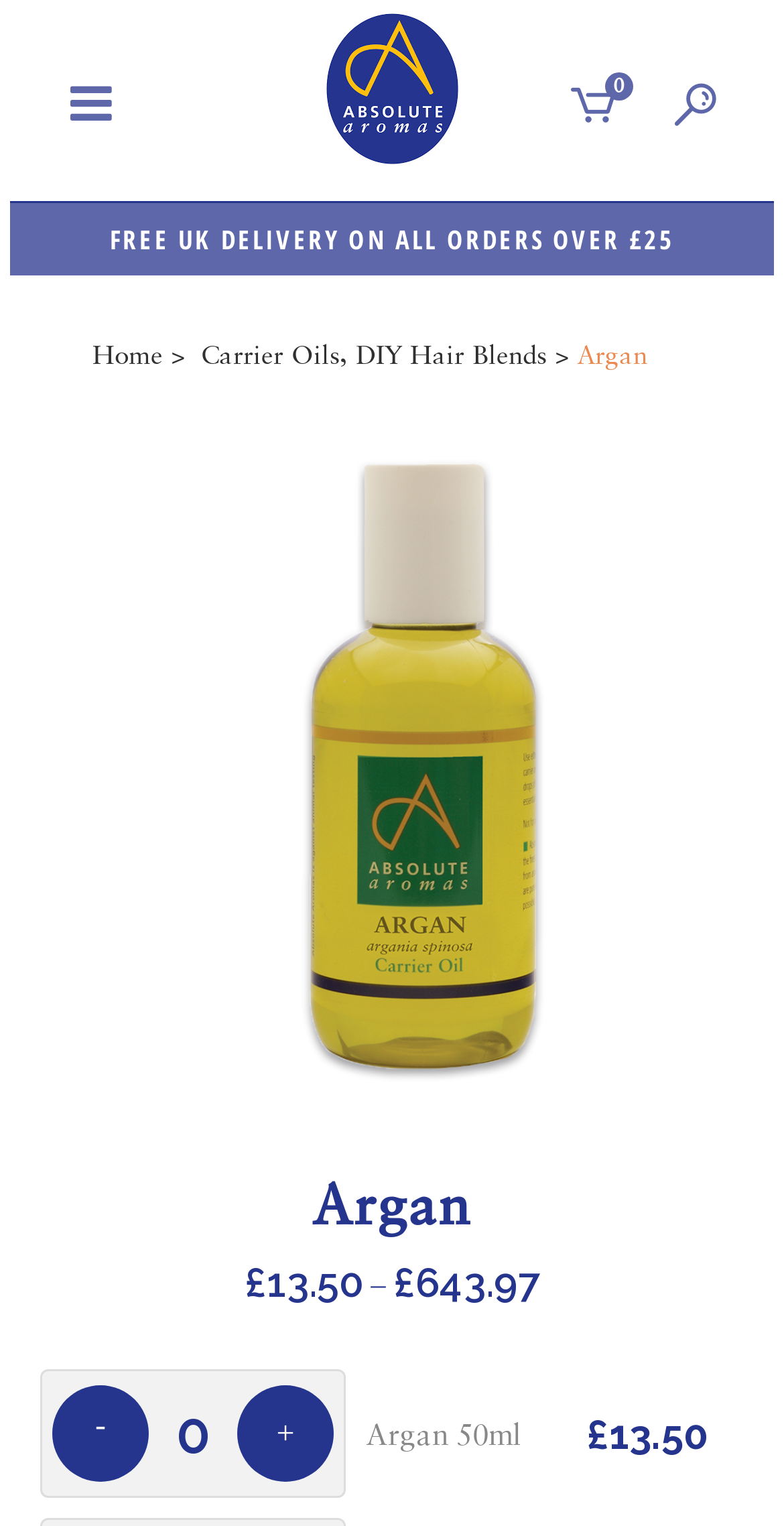Locate the bounding box coordinates of the area that needs to be clicked to fulfill the following instruction: "Explore Entertainment". The coordinates should be in the format of four float numbers between 0 and 1, namely [left, top, right, bottom].

None